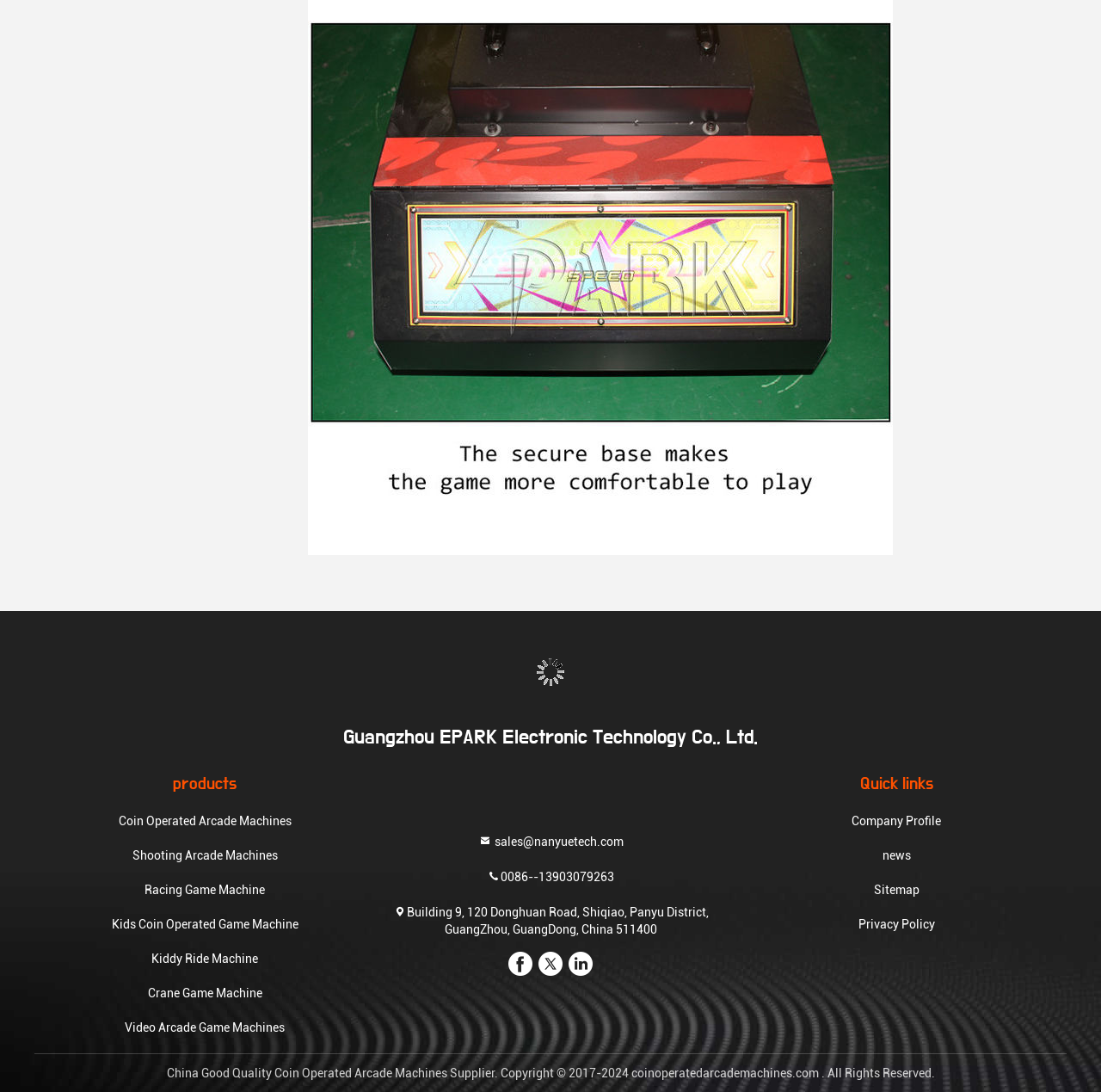Pinpoint the bounding box coordinates of the area that must be clicked to complete this instruction: "Click on Coin Operated Arcade Machines".

[0.036, 0.744, 0.336, 0.76]